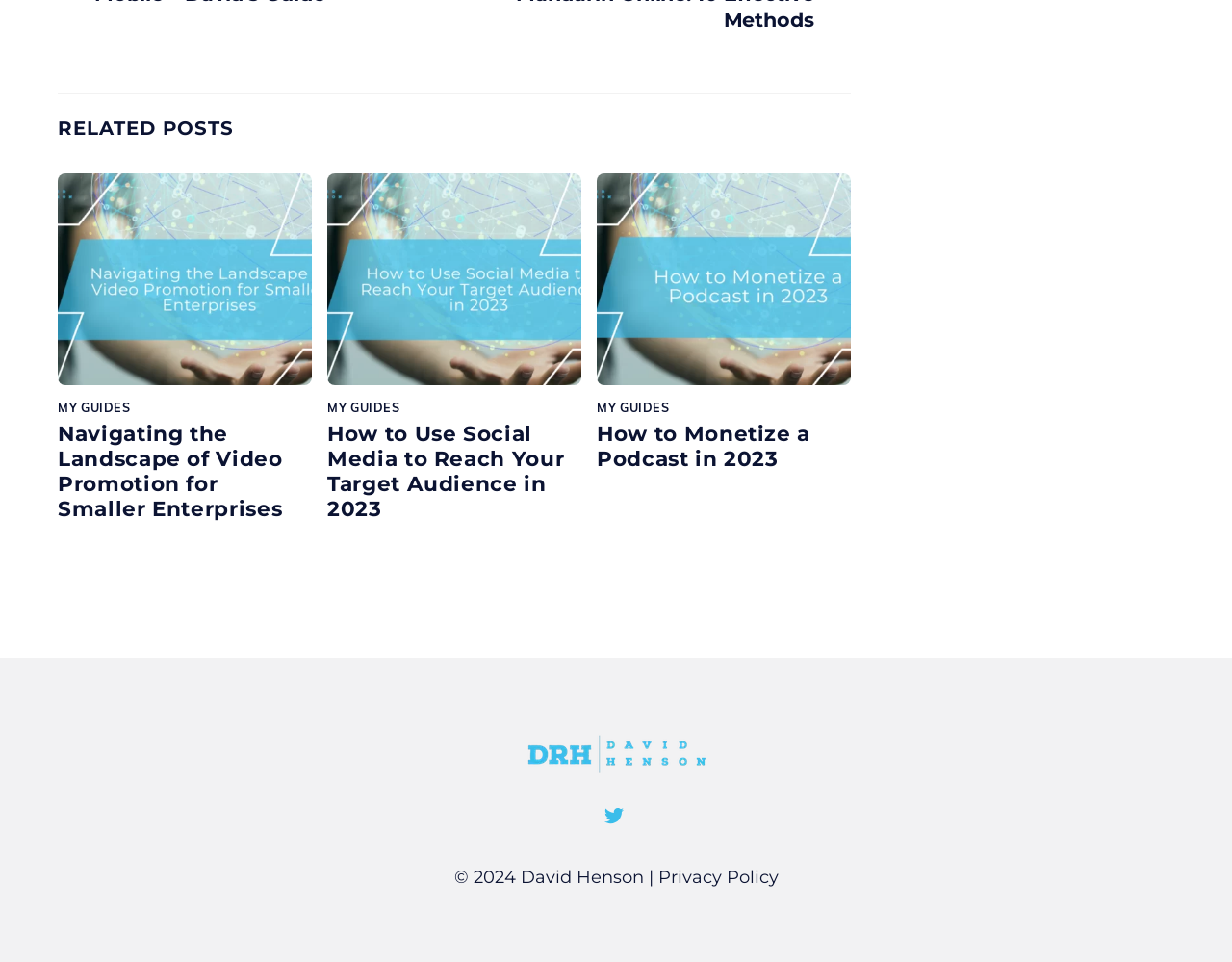What is the title of the first related post?
Please look at the screenshot and answer in one word or a short phrase.

Navigating the Landscape of Video Promotion for Smaller Enterprises